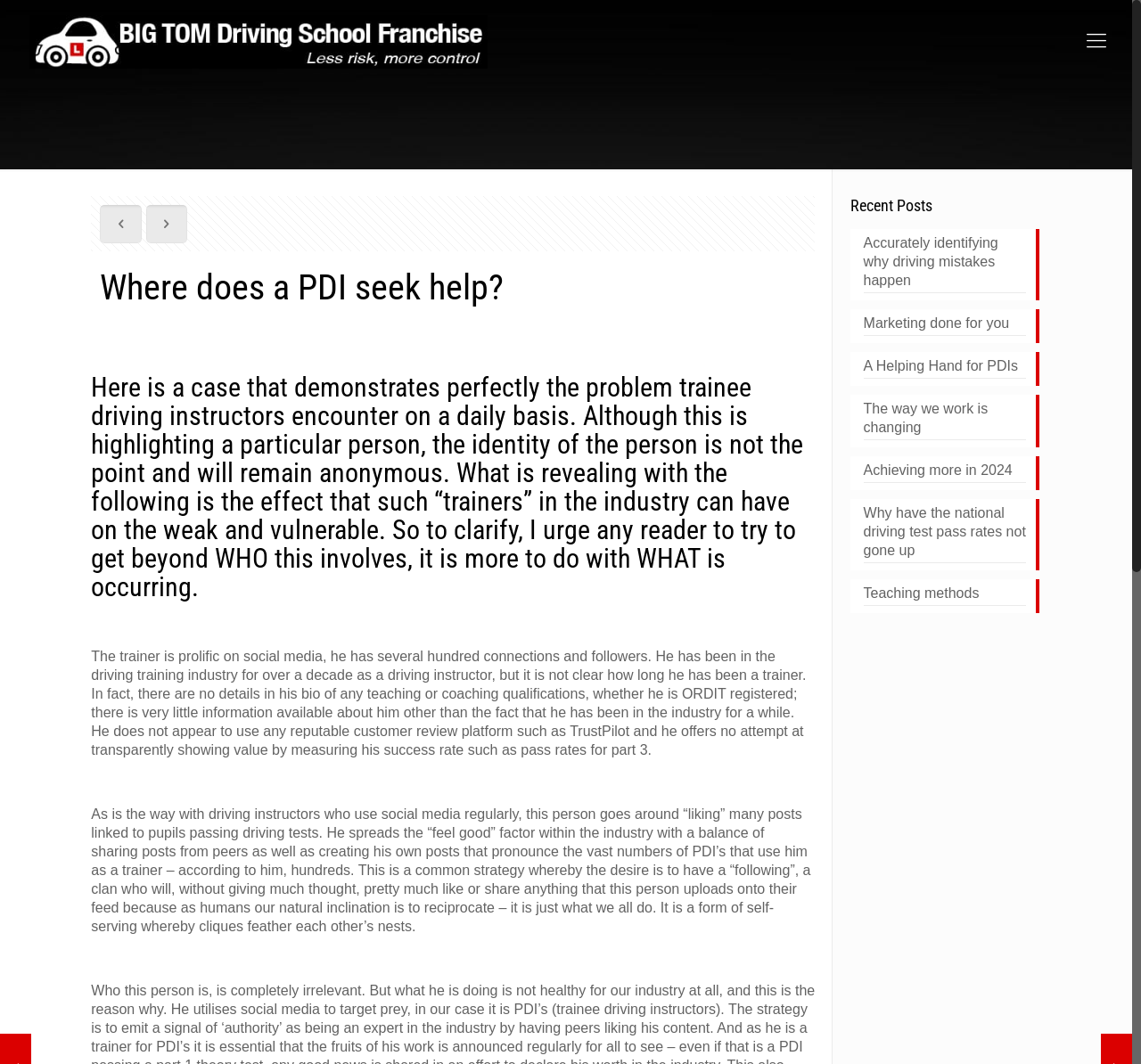Explain the webpage's layout and main content in detail.

This webpage appears to be a blog or article page, with a focus on driver instructor training. At the top left, there is a logo image with a link to "BIG-TOM-Franchise-Tel-Black_new". On the top right, there are three social media links represented by icons.

The main content of the page is divided into two sections. The first section has a heading "Where does a PDI seek help?" followed by a lengthy paragraph discussing a case of a trainee driving instructor encountering problems. Below this, there are two more paragraphs of text, discussing the trainer's social media presence and tactics.

The second section is located on the right side of the page, with a heading "Recent Posts". This section contains a list of six links to other articles or blog posts, with titles such as "Accurately identifying why driving mistakes happen" and "Achieving more in 2024". These links are stacked vertically, with the most recent post at the top.

Overall, the page has a simple layout with a focus on presenting written content and providing links to related articles.